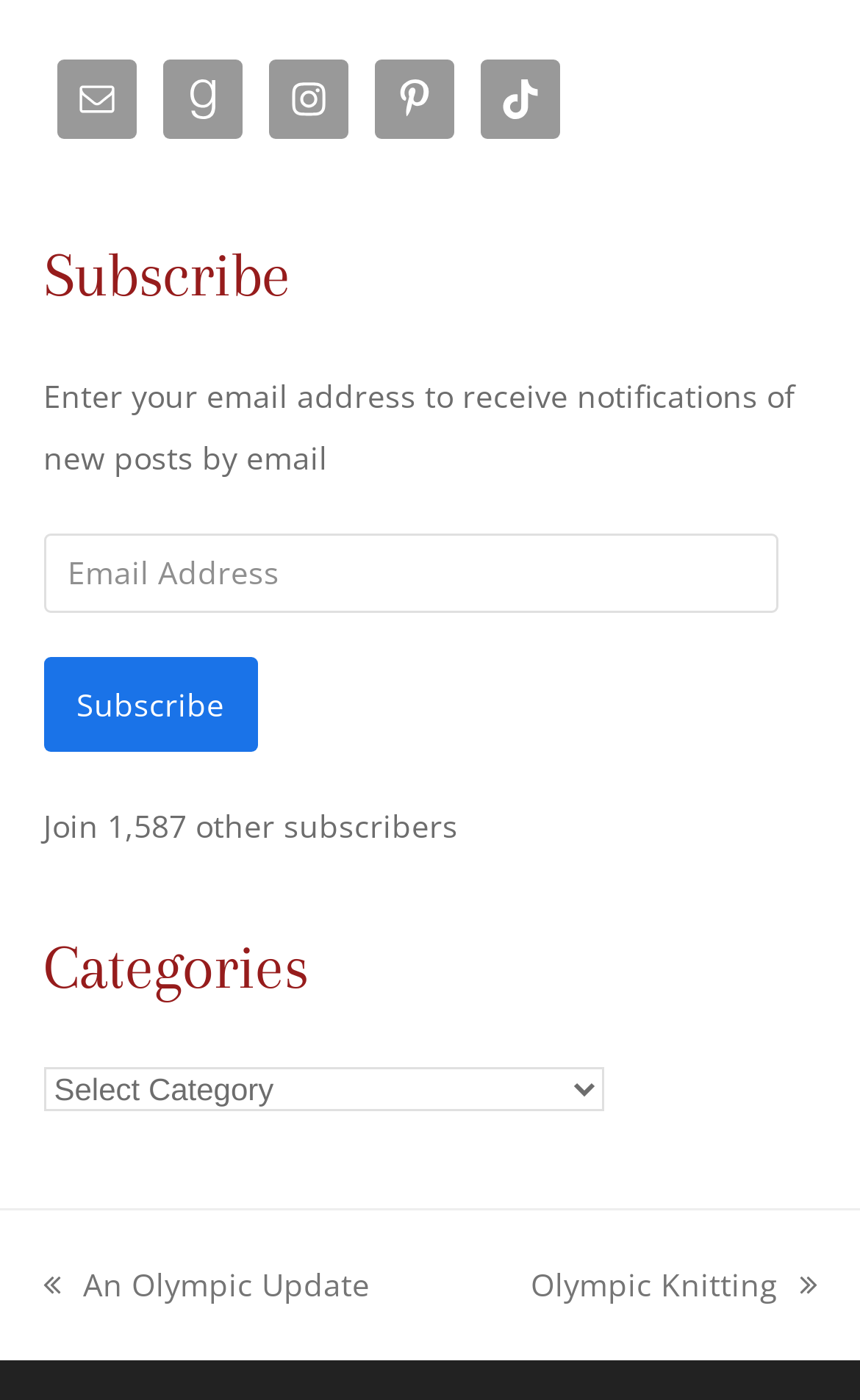Please identify the coordinates of the bounding box that should be clicked to fulfill this instruction: "Toggle the menu".

None